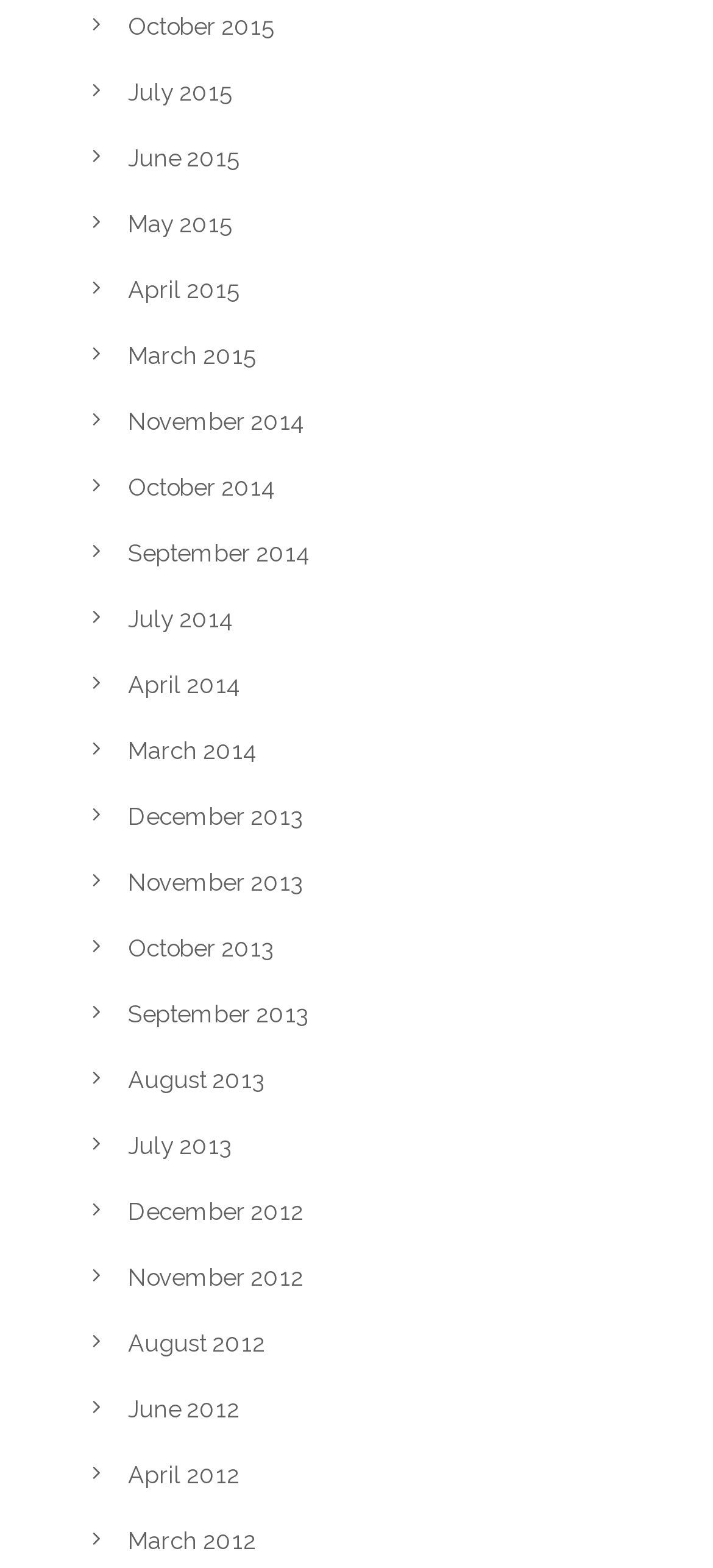Identify the bounding box coordinates of the element that should be clicked to fulfill this task: "view July 2014". The coordinates should be provided as four float numbers between 0 and 1, i.e., [left, top, right, bottom].

[0.179, 0.386, 0.328, 0.404]